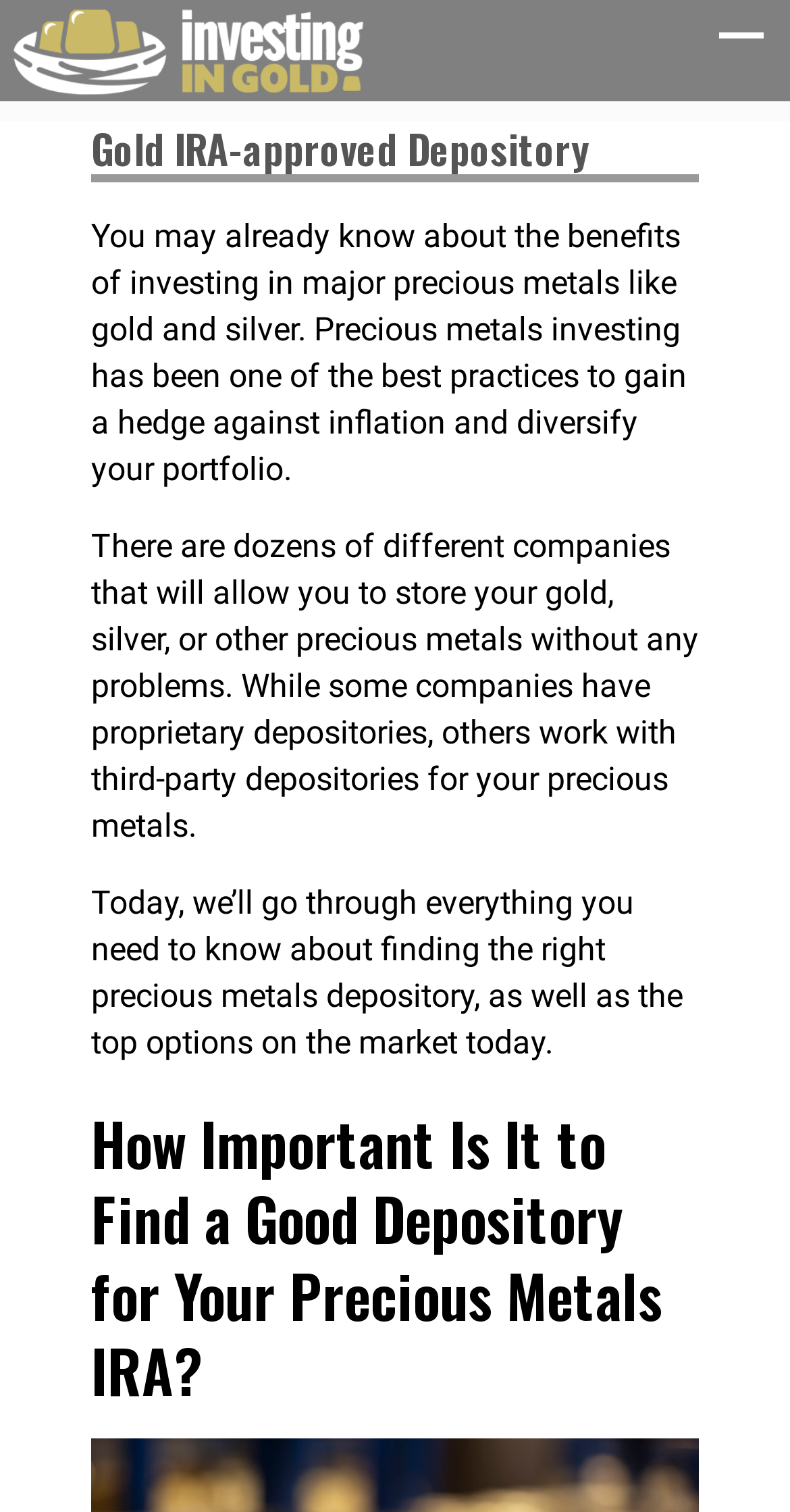Provide a single word or phrase answer to the question: 
How many paragraphs of text are there on this webpage?

Three